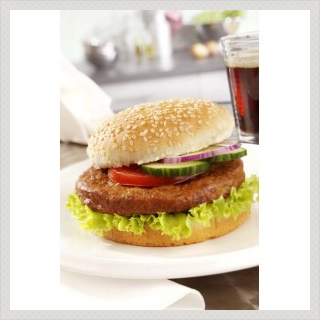Describe the image thoroughly.

This appetizing image features a delicious hamburger, showcasing a sesame seed bun that tops a juicy beef patty, perfectly grilled to perfection. The burger is generously layered with fresh, crisp lettuce and slices of tomato and cucumber, adding vibrant colors and textures. Accompanying the burger is a glass of cola, making for a classic meal experience. This visual represents the offerings at various hamburger spots in Barcelona, as highlighted in the text nearby, inviting food lovers to explore local burger joints like Big J's Burger, known for its American-style hamburgers and nostalgic ambiance from the 50s. The perfect combination of flavors and presentation makes this burger a must-try for both locals and visitors alike.